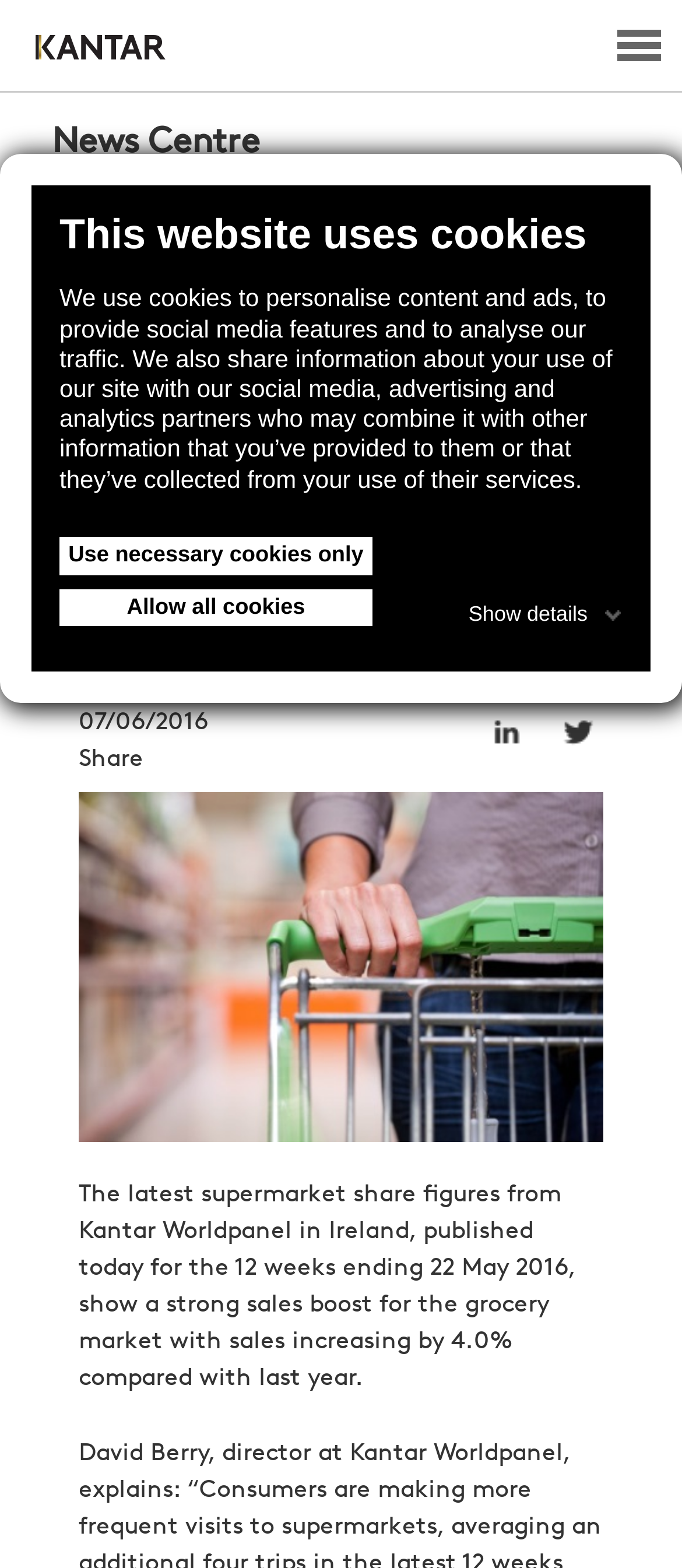Please locate the bounding box coordinates of the element that needs to be clicked to achieve the following instruction: "Click the Kantar link". The coordinates should be four float numbers between 0 and 1, i.e., [left, top, right, bottom].

[0.051, 0.028, 0.244, 0.041]